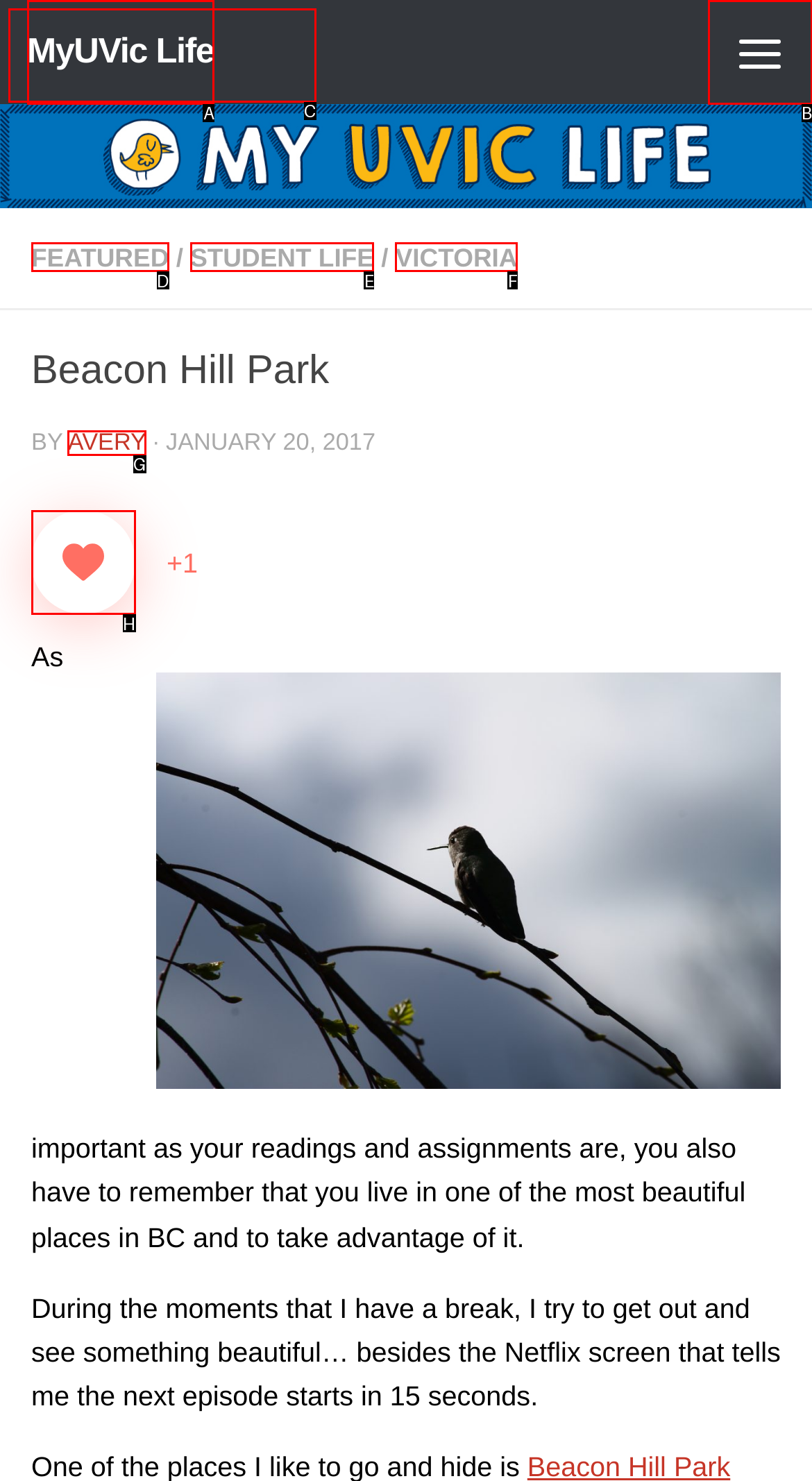Select the HTML element that fits the following description: FIGURES
Provide the letter of the matching option.

None